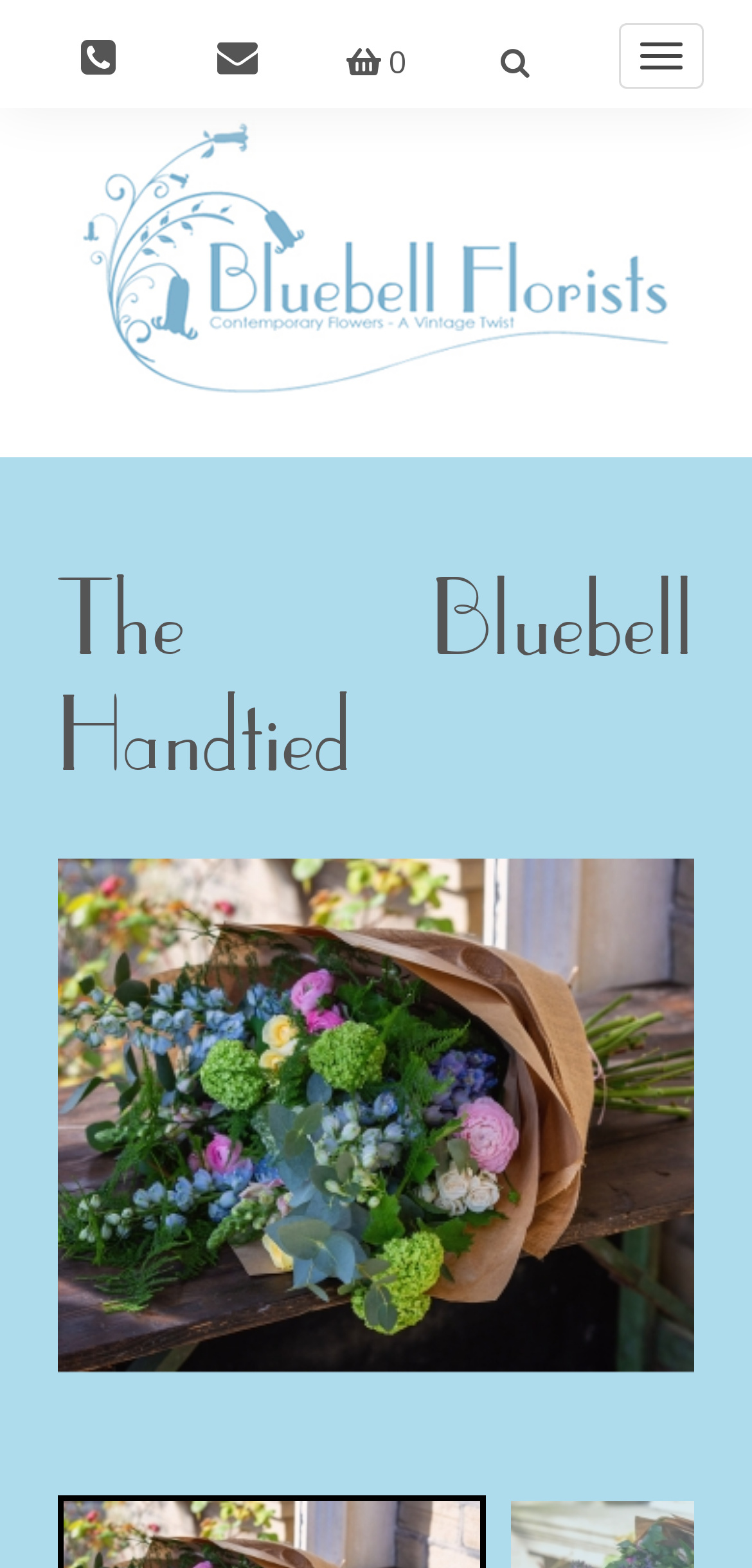How many navigation items are there?
Please use the visual content to give a single word or phrase answer.

4